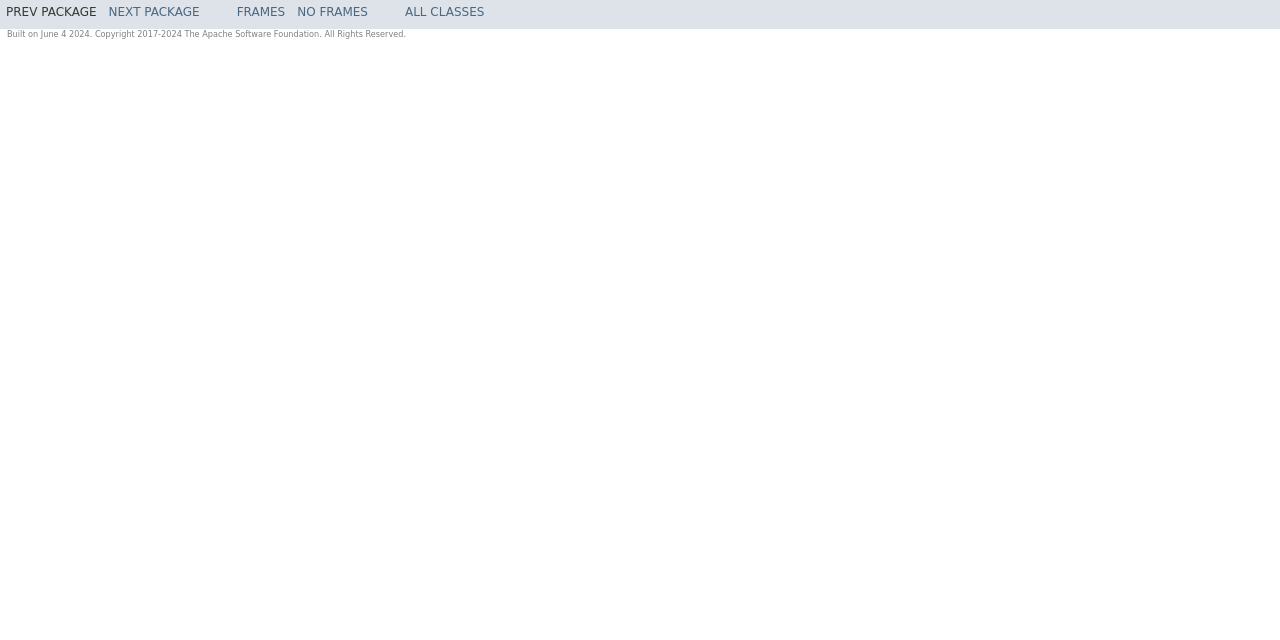Find and provide the bounding box coordinates for the UI element described here: "No Frames". The coordinates should be given as four float numbers between 0 and 1: [left, top, right, bottom].

[0.232, 0.008, 0.287, 0.029]